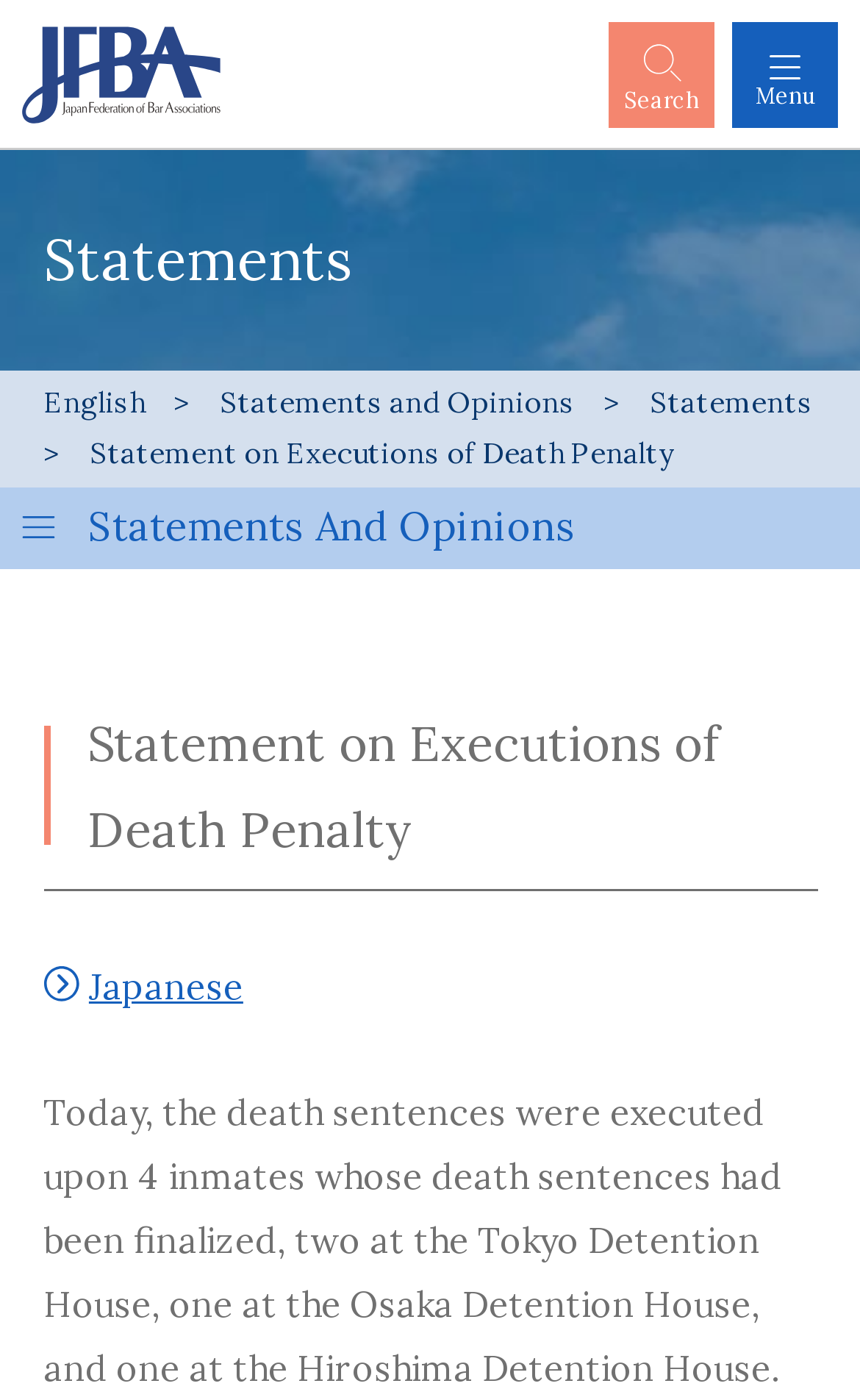Can you find the bounding box coordinates for the UI element given this description: "Statements"? Provide the coordinates as four float numbers between 0 and 1: [left, top, right, bottom].

[0.755, 0.274, 0.945, 0.301]